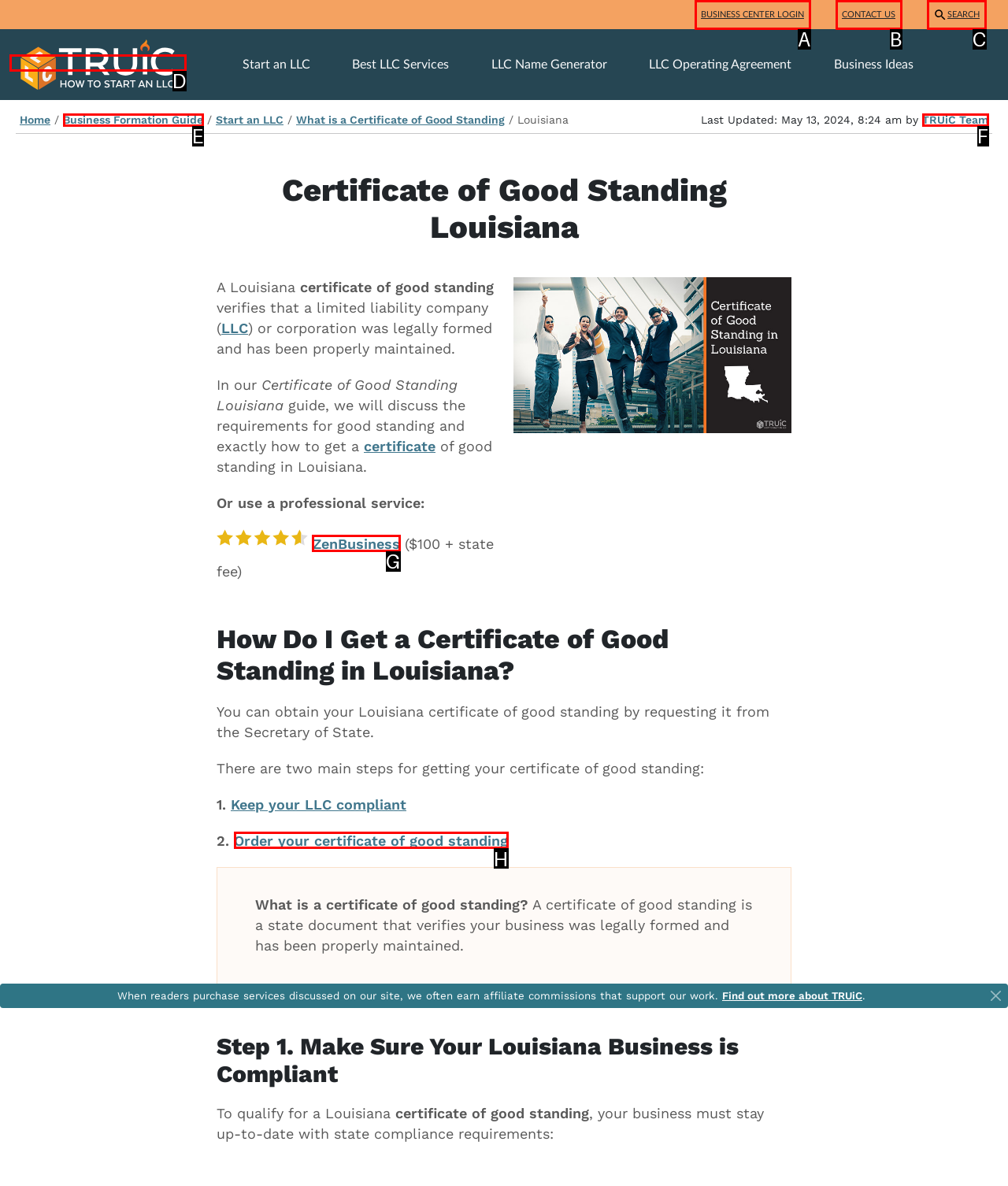Given the task: Get a certificate of good standing, indicate which boxed UI element should be clicked. Provide your answer using the letter associated with the correct choice.

G